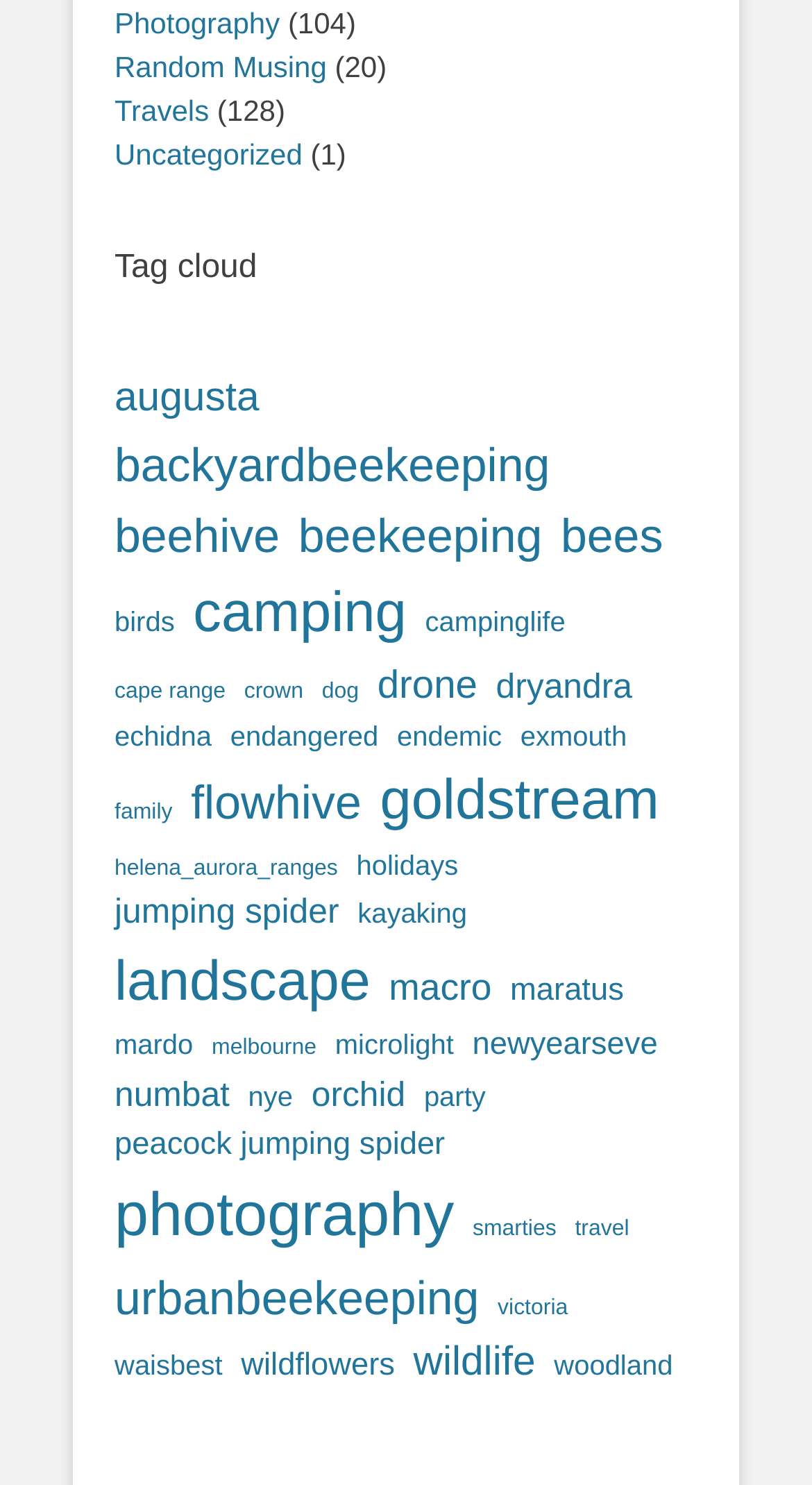How many categories are there under the 'Tag cloud' heading?
With the help of the image, please provide a detailed response to the question.

I counted the number of links under the 'Tag cloud' heading and found that there are 43 categories listed.